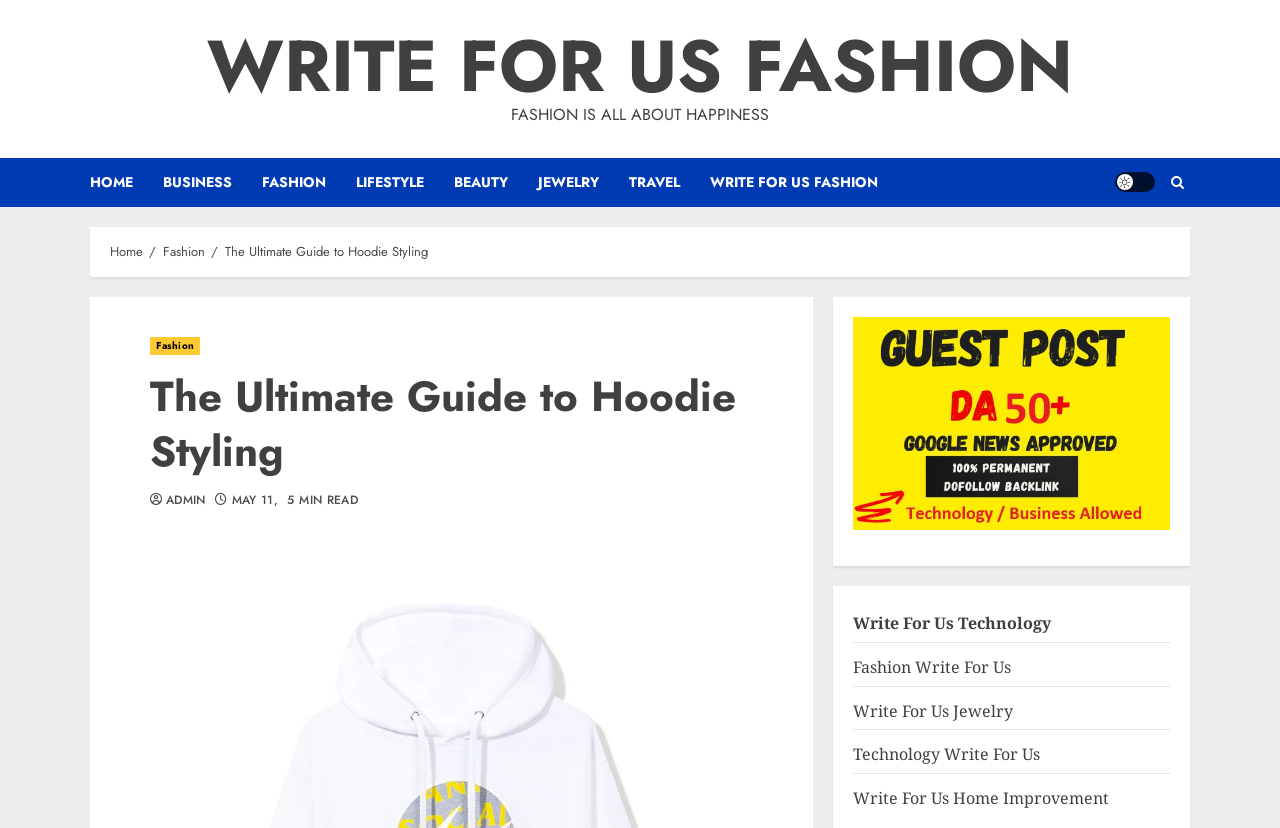Please reply with a single word or brief phrase to the question: 
What is the purpose of the 'WRITE FOR US' links?

To submit articles